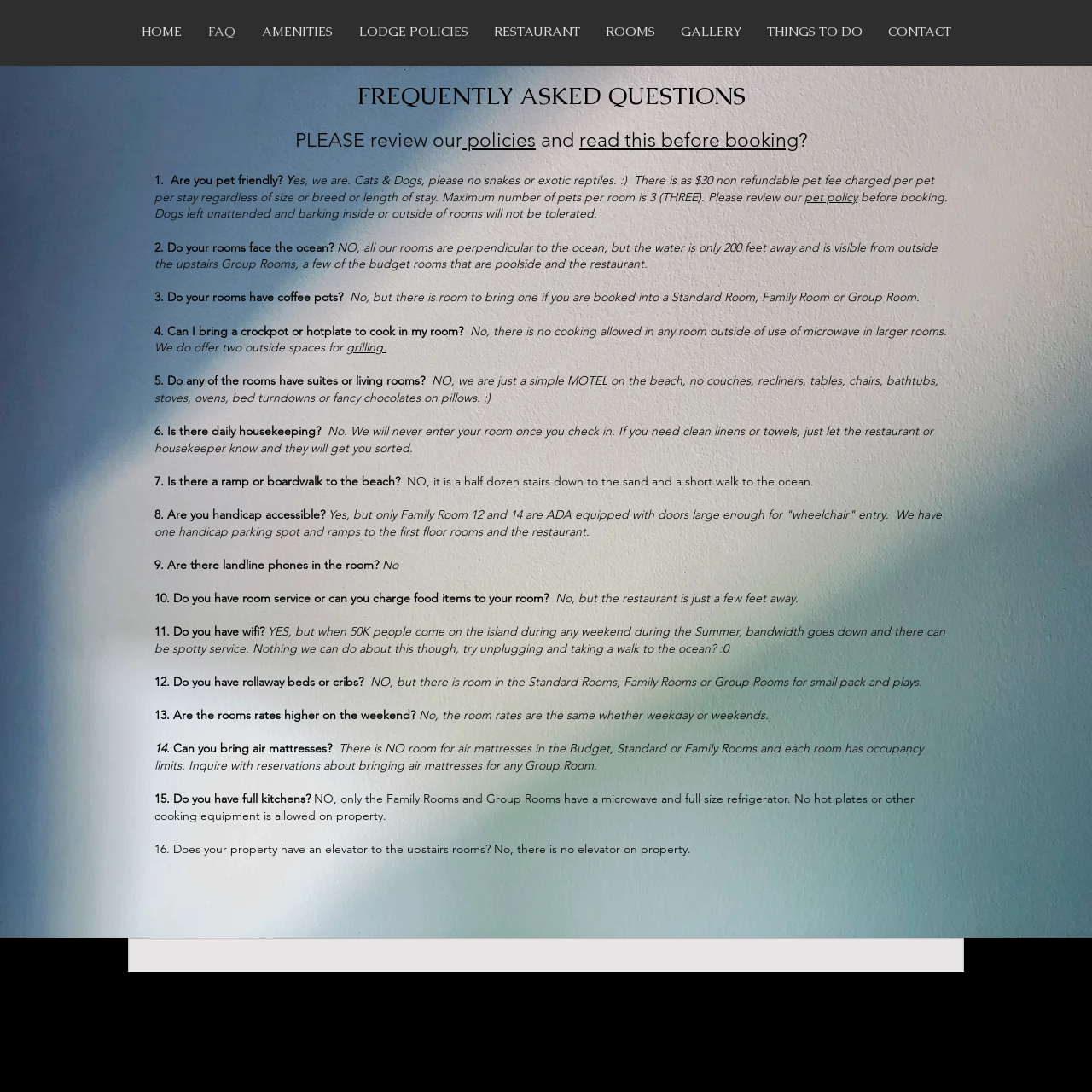Determine the bounding box coordinates for the clickable element to execute this instruction: "Click policies". Provide the coordinates as four float numbers between 0 and 1, i.e., [left, top, right, bottom].

[0.423, 0.118, 0.491, 0.139]